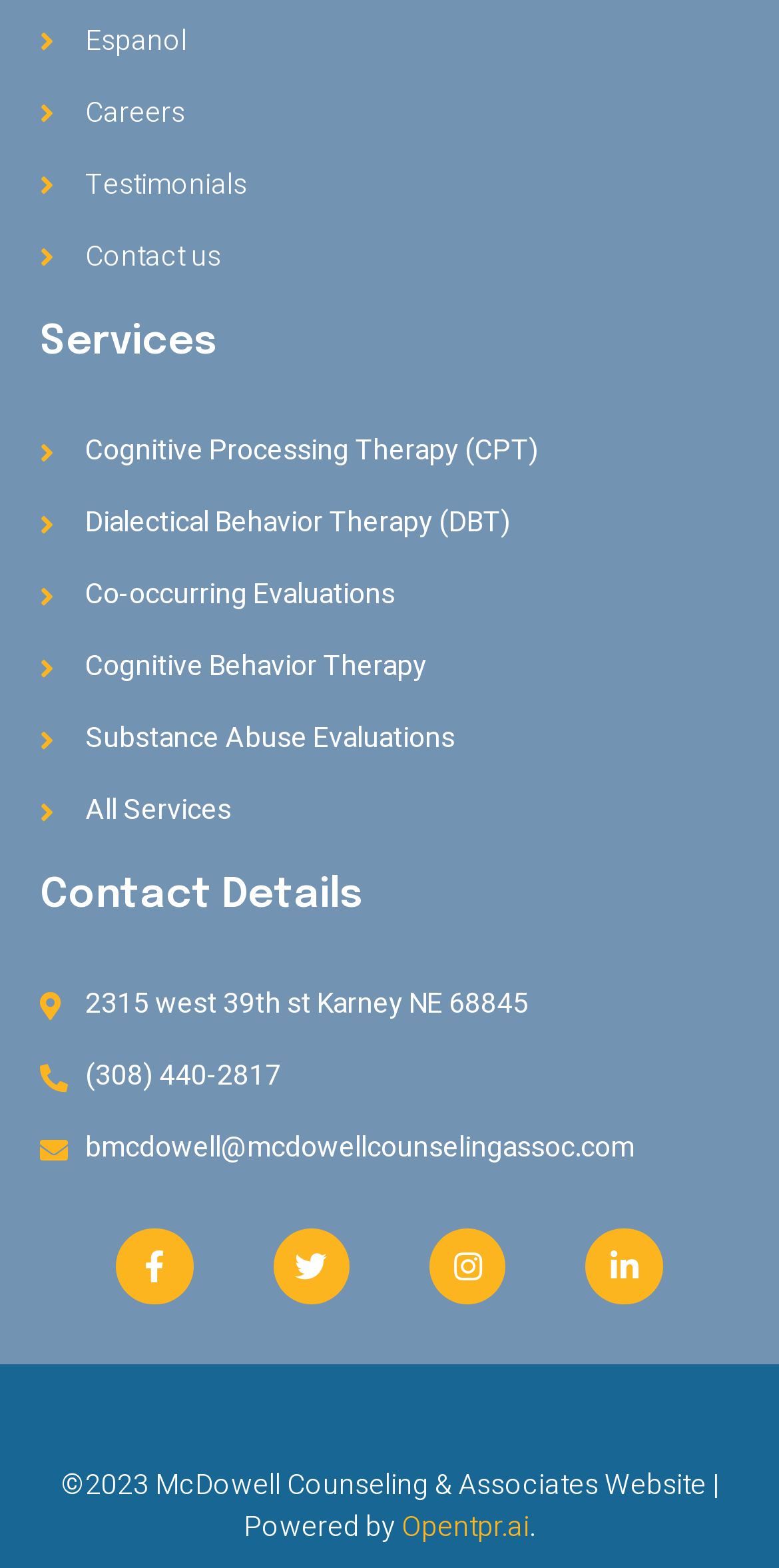Determine the bounding box coordinates of the UI element that matches the following description: "Cognitive Behavior Therapy". The coordinates should be four float numbers between 0 and 1 in the format [left, top, right, bottom].

[0.051, 0.412, 0.949, 0.438]